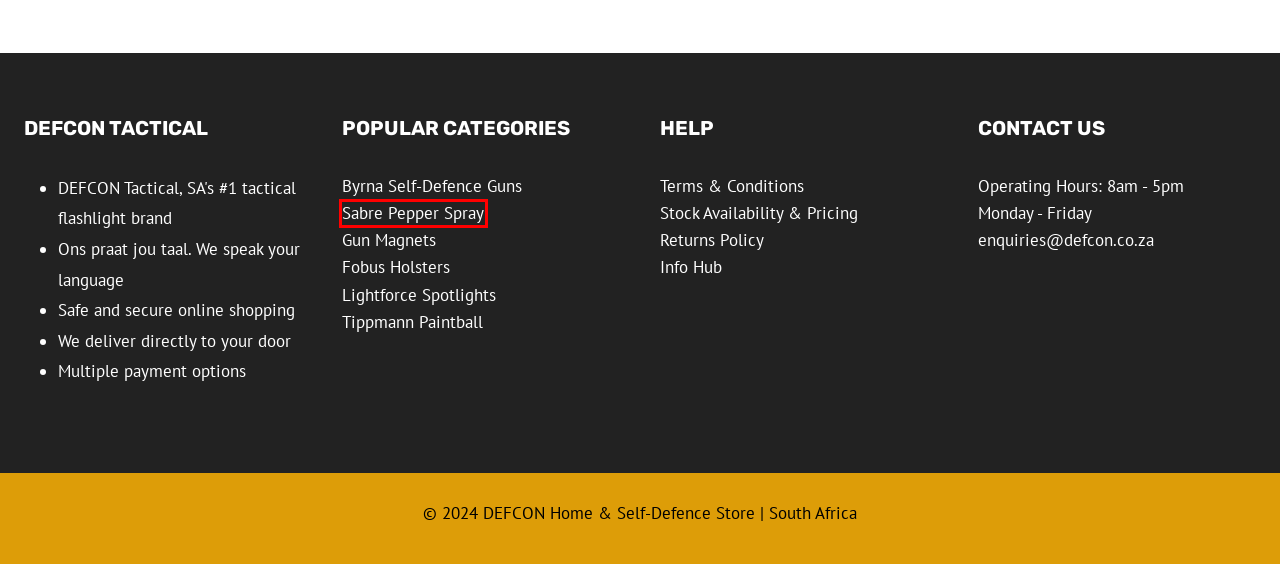Given a screenshot of a webpage with a red bounding box, please pick the webpage description that best fits the new webpage after clicking the element inside the bounding box. Here are the candidates:
A. BYRNA Non Lethal Pistols | Buy Online in South Africa | DefCon.co.za
B. Tippmann Pepper Guns | Buy Online in South Africa | DefCon.co.za
C. Spotlights | LED Flashlights | Buy Online in South Africa | DefCon.co.za
D. Metal Detecting Archives - DEFCON Home & Self-Defence Store
E. Sabre Pepper Sprays | DefCon Home & Self-Defence Store | DefCon.co.za
F. Spotlights & Flashlights Archives - DEFCON Home & Self-Defence Store
G. Knives | Buy Online in South Africa | DefCon.co.za
H. Fobus Holsters | Buy Online in South Africa | DefCon.co.za

E